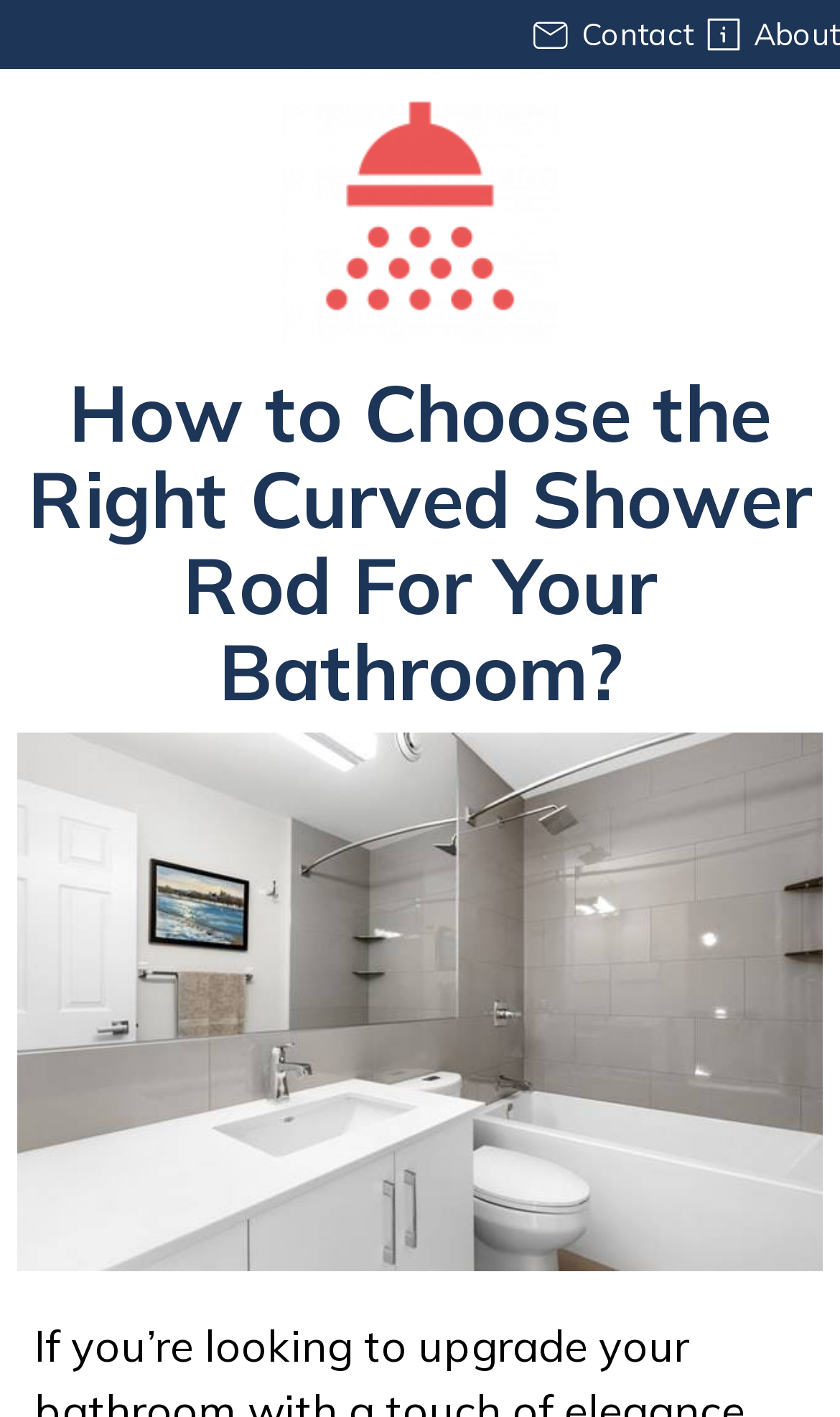Is there a logo on this webpage?
From the image, respond using a single word or phrase.

Yes